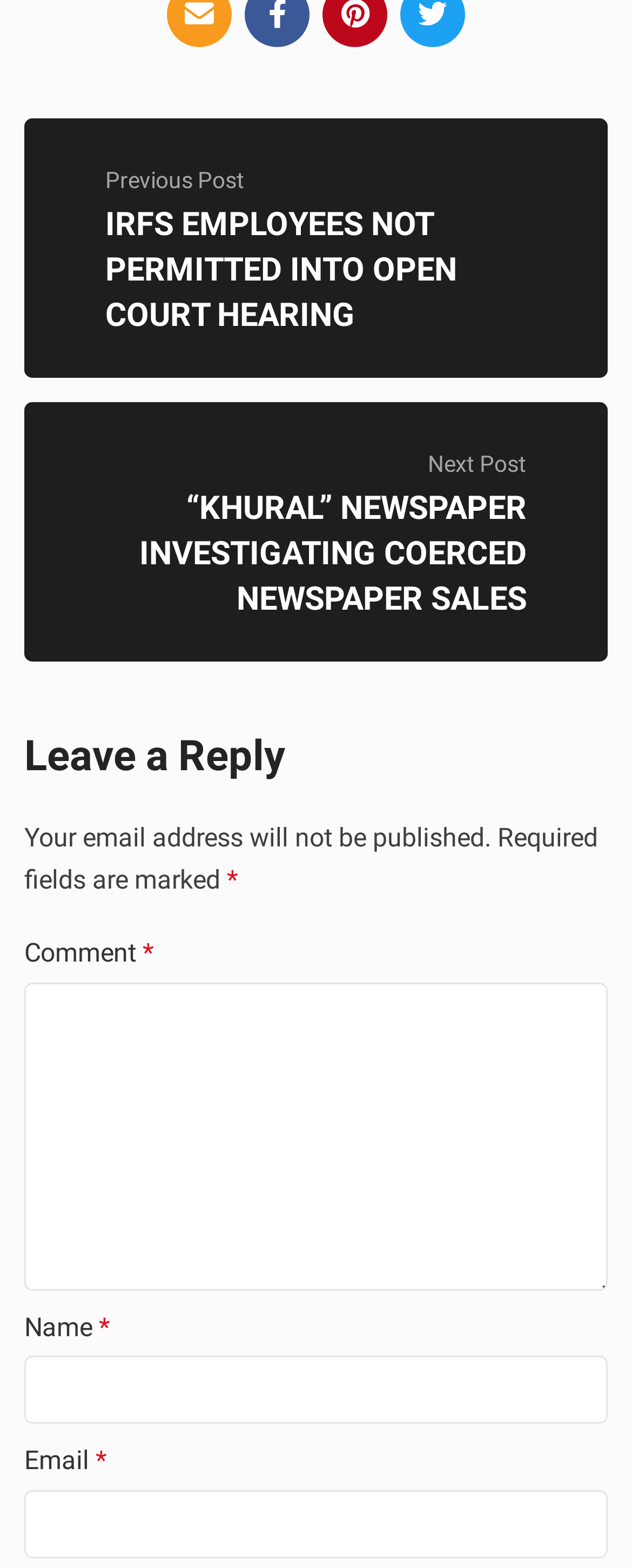What is the purpose of the textbox at the bottom? Using the information from the screenshot, answer with a single word or phrase.

Leave a comment